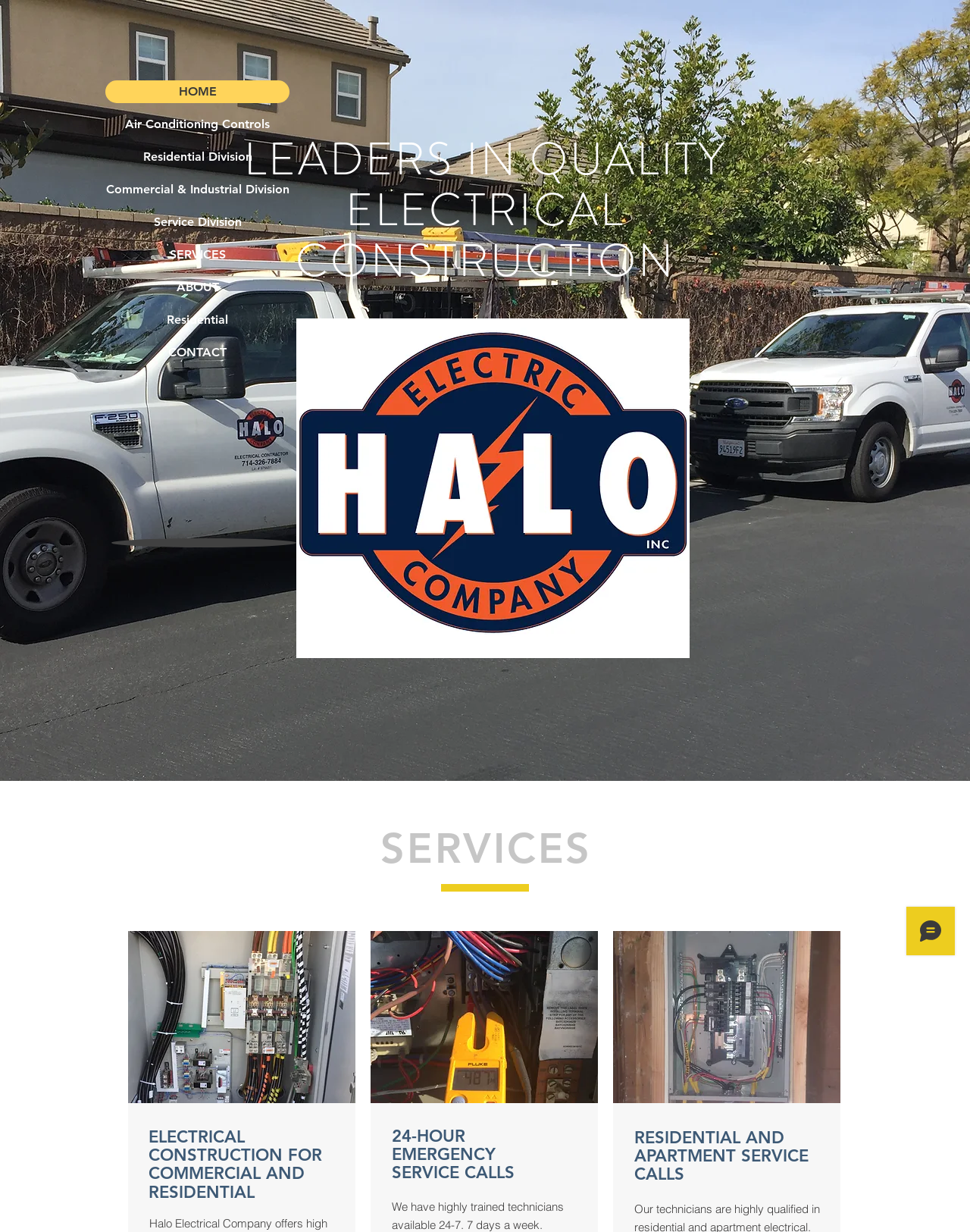Locate the bounding box coordinates of the area where you should click to accomplish the instruction: "Learn about Residential Division".

[0.109, 0.118, 0.298, 0.137]